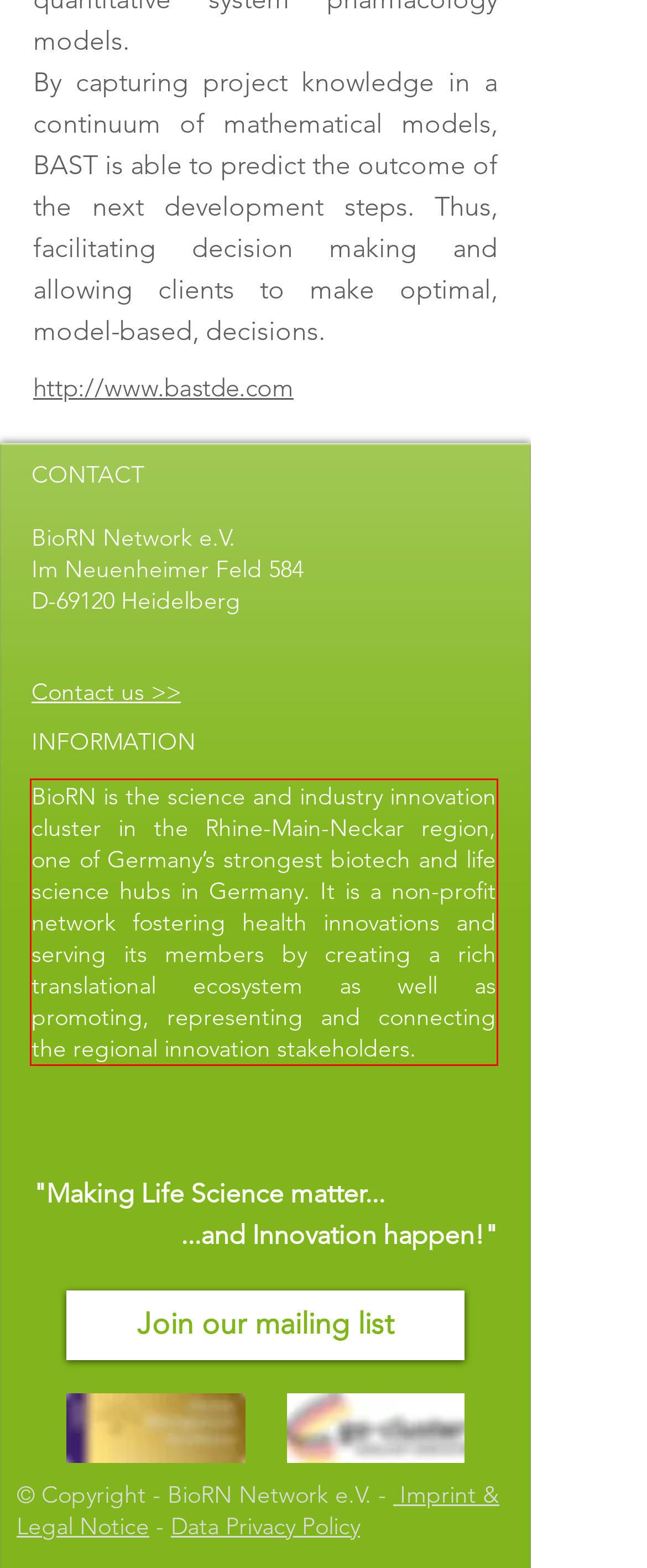There is a UI element on the webpage screenshot marked by a red bounding box. Extract and generate the text content from within this red box.

BioRN is the science and industry innovation cluster in the Rhine-Main-Neckar region, one of Germany’s strongest biotech and life science hubs in Germany. It is a non-profit network fostering health innovations and serving its members by creating a rich translational ecosystem as well as promoting, representing and connecting the regional innovation stakeholders.